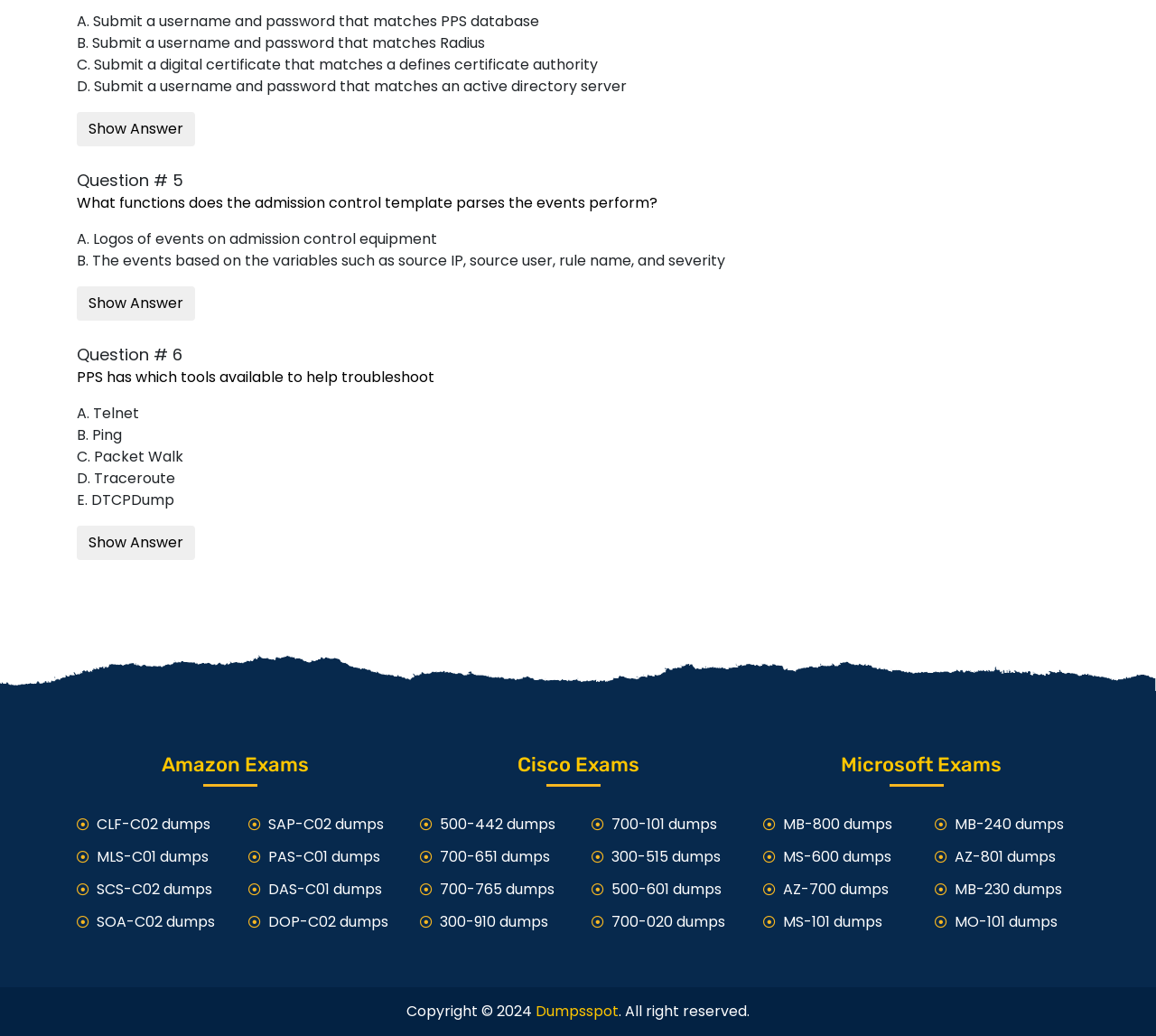What tools are available in PPS to help troubleshoot?
Answer the question with a single word or phrase, referring to the image.

Telnet, Ping, Packet Walk, Traceroute, DTCPDump